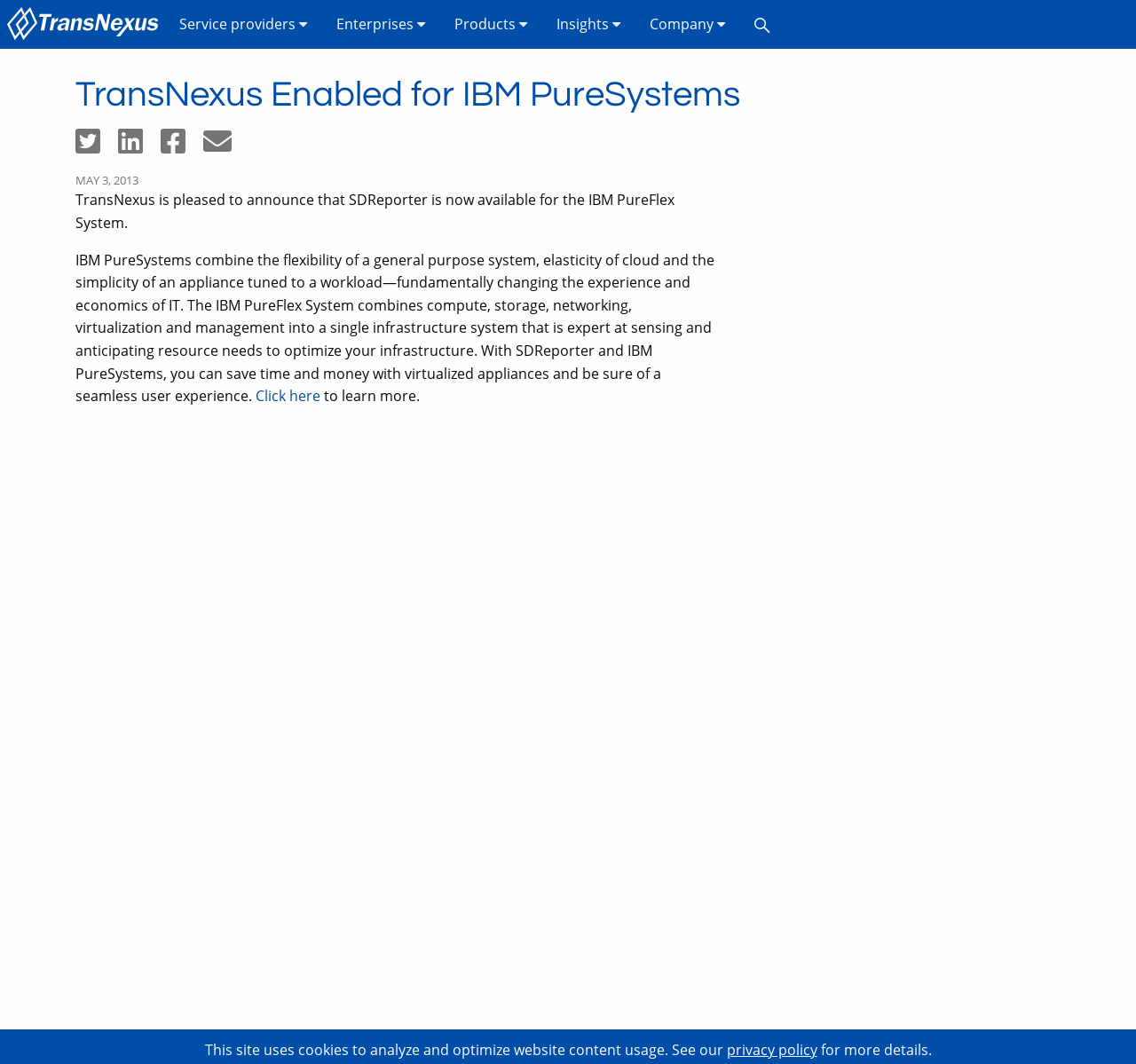Pinpoint the bounding box coordinates of the clickable element needed to complete the instruction: "View privacy policy". The coordinates should be provided as four float numbers between 0 and 1: [left, top, right, bottom].

[0.639, 0.977, 0.719, 0.996]